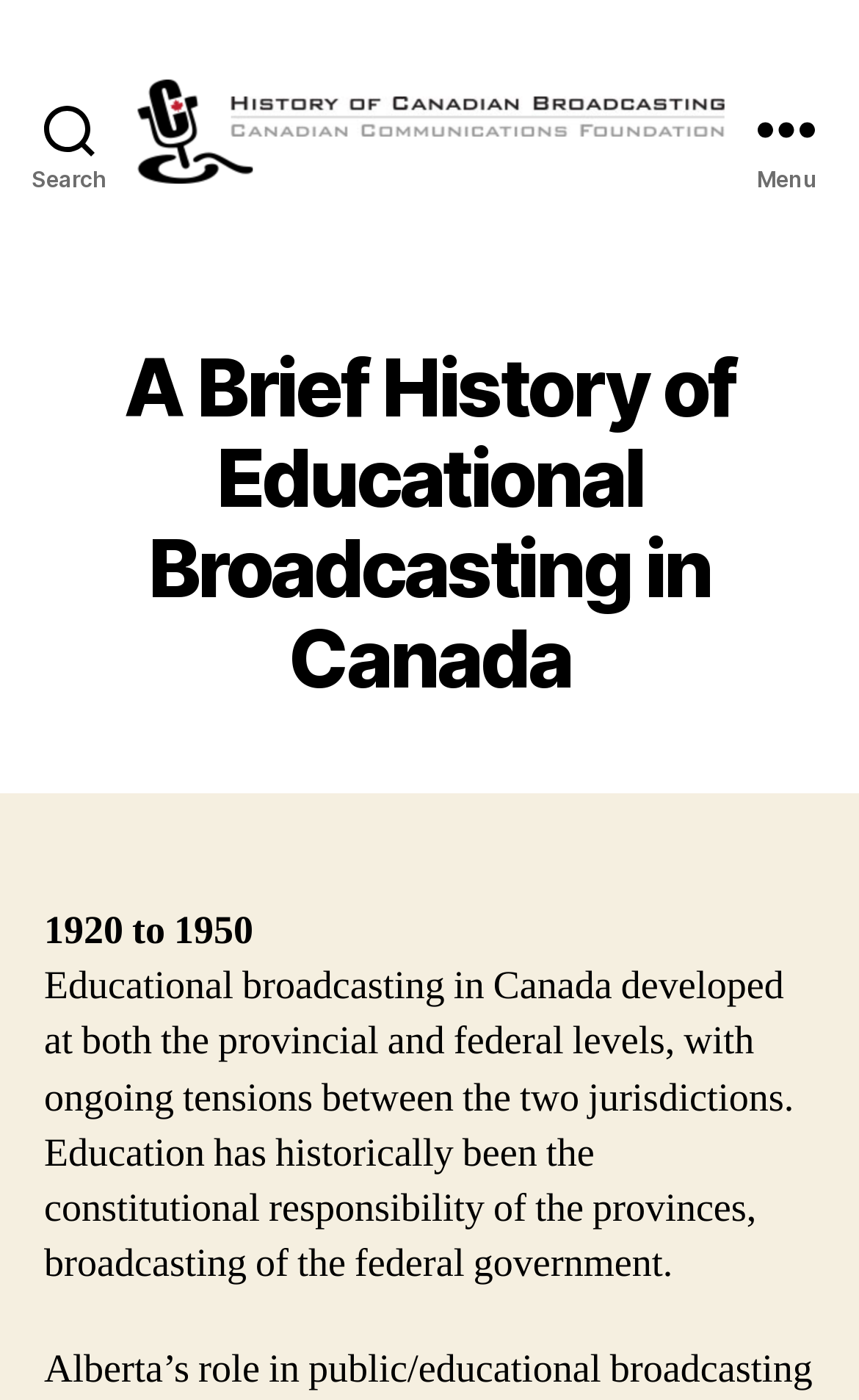Determine the bounding box of the UI component based on this description: "Menu". The bounding box coordinates should be four float values between 0 and 1, i.e., [left, top, right, bottom].

[0.831, 0.0, 1.0, 0.183]